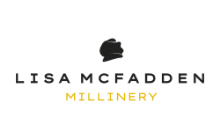What is the font style of 'LISA MCFADDEN' in the logo?
Using the visual information from the image, give a one-word or short-phrase answer.

bold, dark